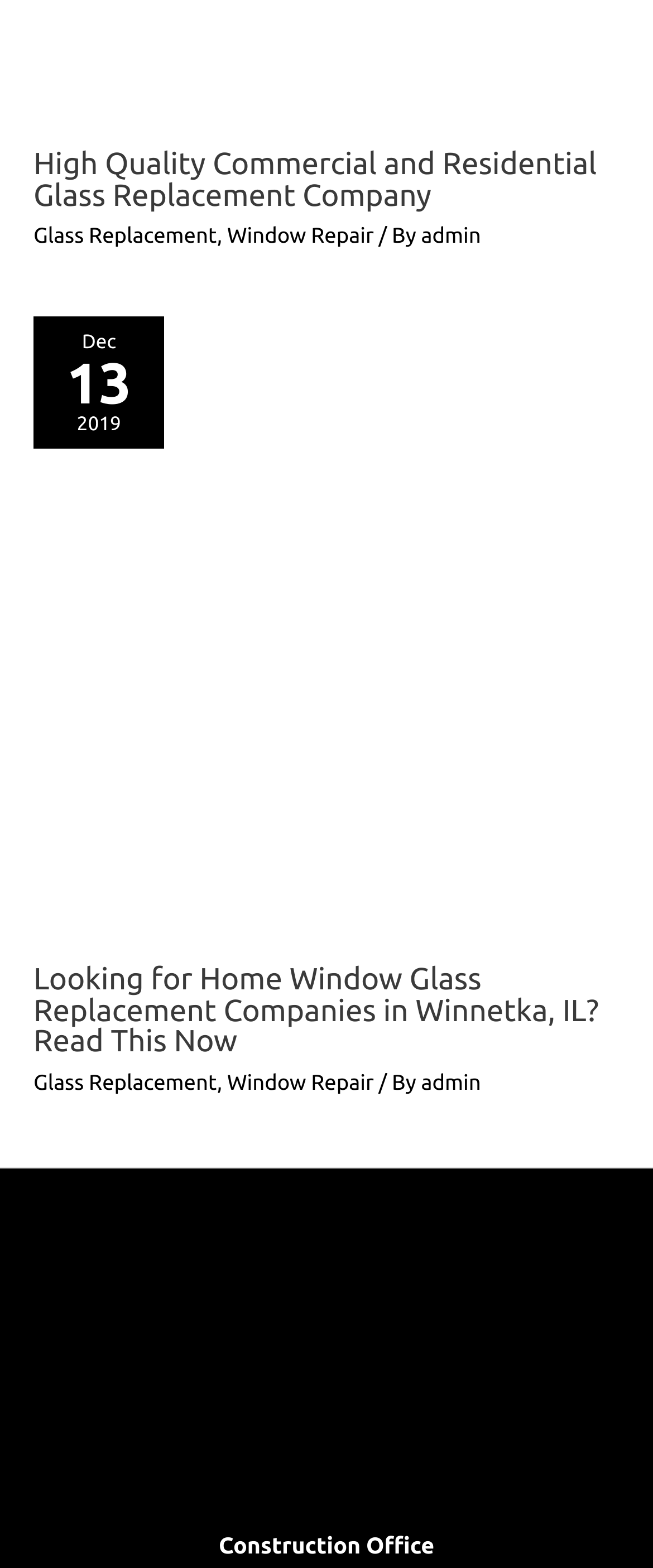Select the bounding box coordinates of the element I need to click to carry out the following instruction: "Check the rating".

[0.403, 0.94, 0.438, 0.954]